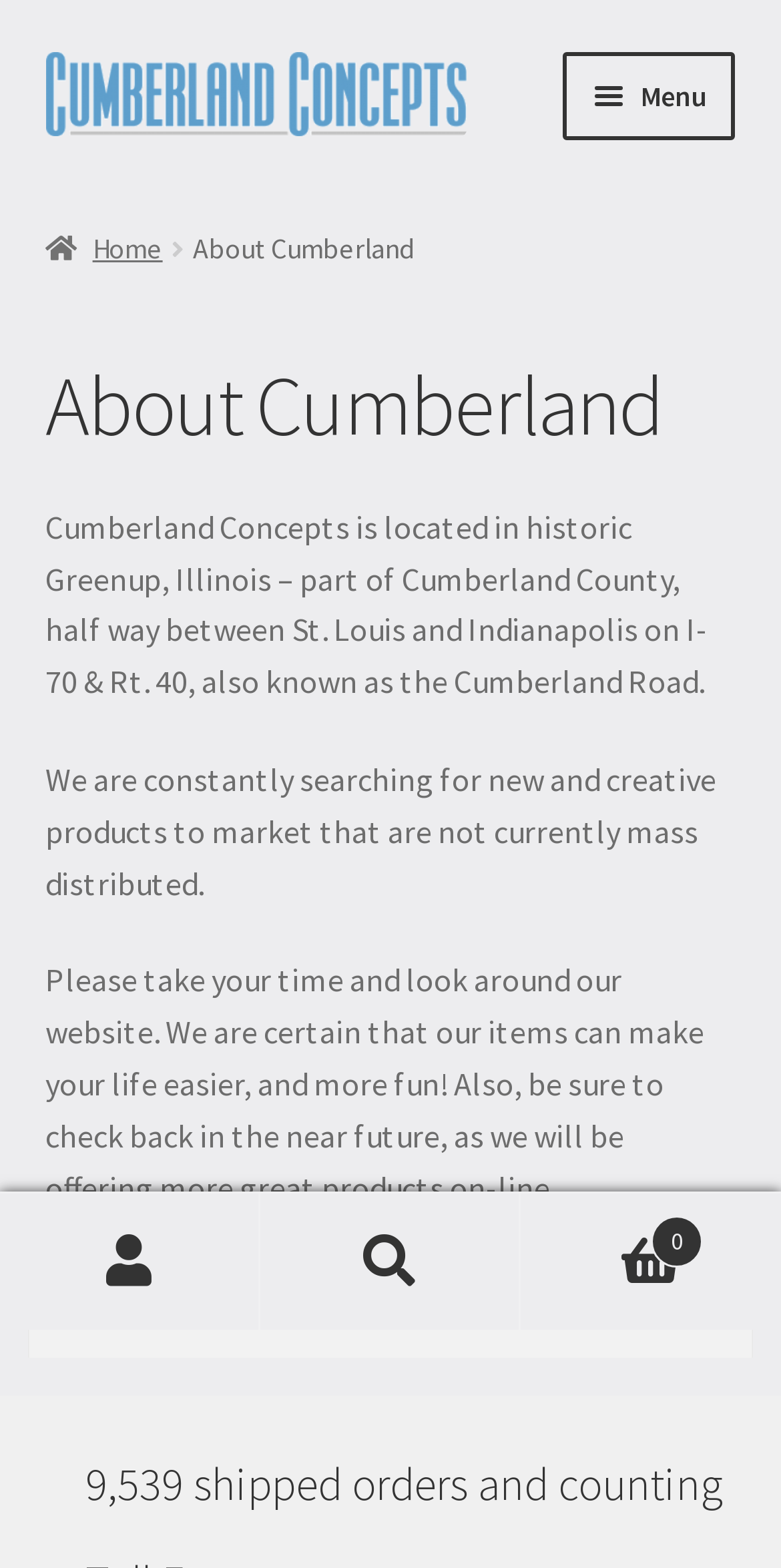Describe every aspect of the webpage in a detailed manner.

The webpage is about Cumberland Concepts, a company located in historic Greenup, Illinois. At the top left corner, there is a logo image of Cumberland Concepts, accompanied by a link with the same name. Next to it, there is a primary navigation menu with a button labeled "Menu" that controls the site navigation. The navigation menu consists of 14 links, including "Home", "About Cumberland", "Blog", "Cart", and others, which are arranged horizontally.

Below the navigation menu, there is a breadcrumbs navigation section with a link to "Home" and a static text "About Cumberland". The main content area is divided into an article section and a heading section. The article section contains three paragraphs of text that describe Cumberland Concepts, its location, and its product offerings. The heading section has a title "About Cumberland" and a subheading that reads "9,539 shipped orders and counting".

At the bottom of the page, there are three links: "My Account", "Search", and "Cart 0". The search link leads to a search box with a label "Search for:" and a search button. The search box is located at the bottom right corner of the page.